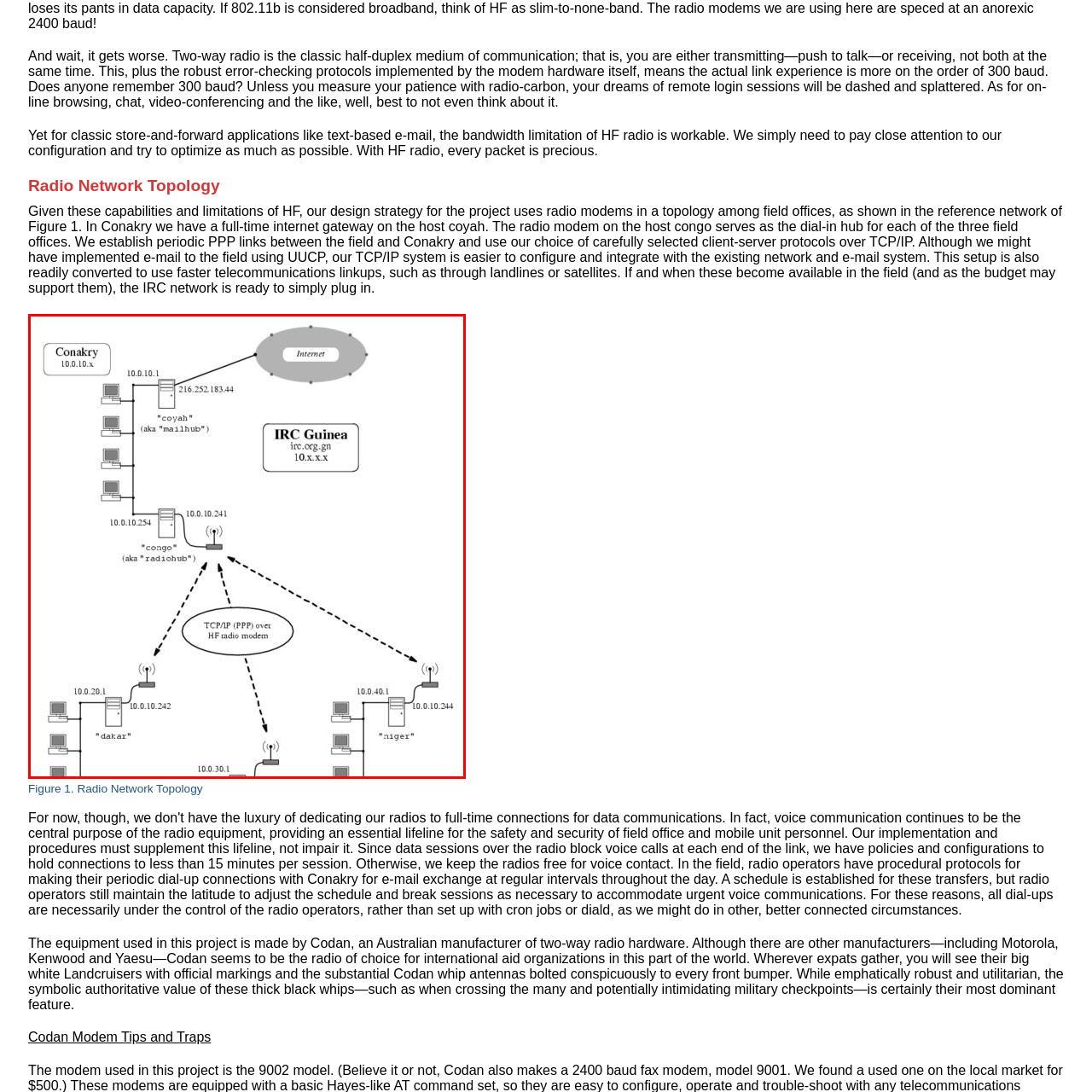Provide a comprehensive description of the image highlighted by the red bounding box.

The image illustrates a schematic diagram titled "Figure 1. Radio Network Topology," depicting the configuration of a radio network used for communication within the field offices in Guinea. At the top, it shows the connection between the Conakry office and the Internet, highlighting the IP address and the roles of different network components. The "coyah" node acts as the main hub, facilitating access to the Internet. Below, the "congo" node serves as a radio hub, establishing connections via TCP/IP over HF radio modems with the field offices labeled "dakar" and "niger." This network design emphasizes the system's reliance on radio modems to maintain connectivity in areas where traditional internet infrastructure may be limited. The structure is vital for effective communication and data transfer among the offices, showcasing the integration of technology in field operations.